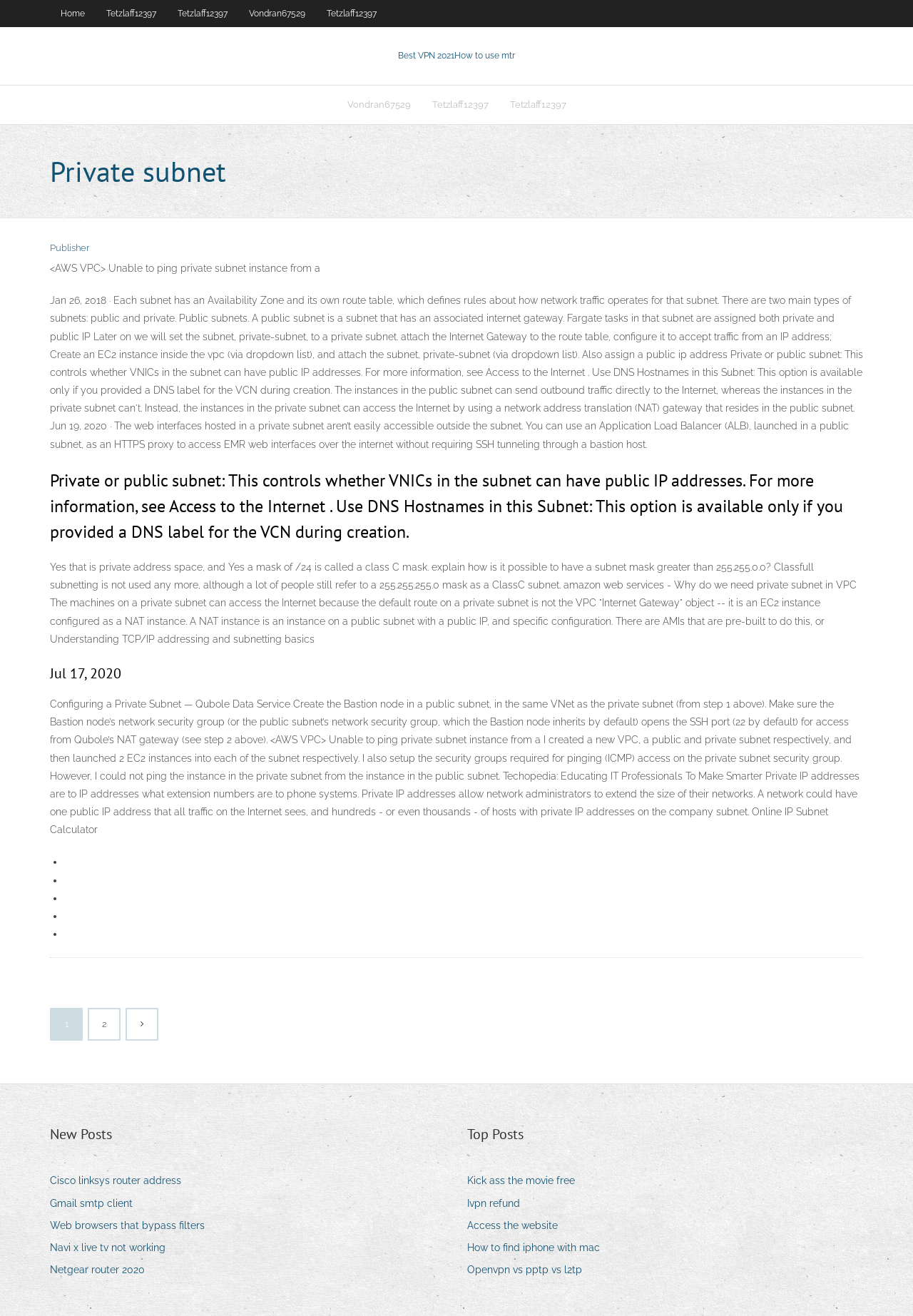Using the provided element description: "Cisco linksys router address", determine the bounding box coordinates of the corresponding UI element in the screenshot.

[0.055, 0.89, 0.21, 0.905]